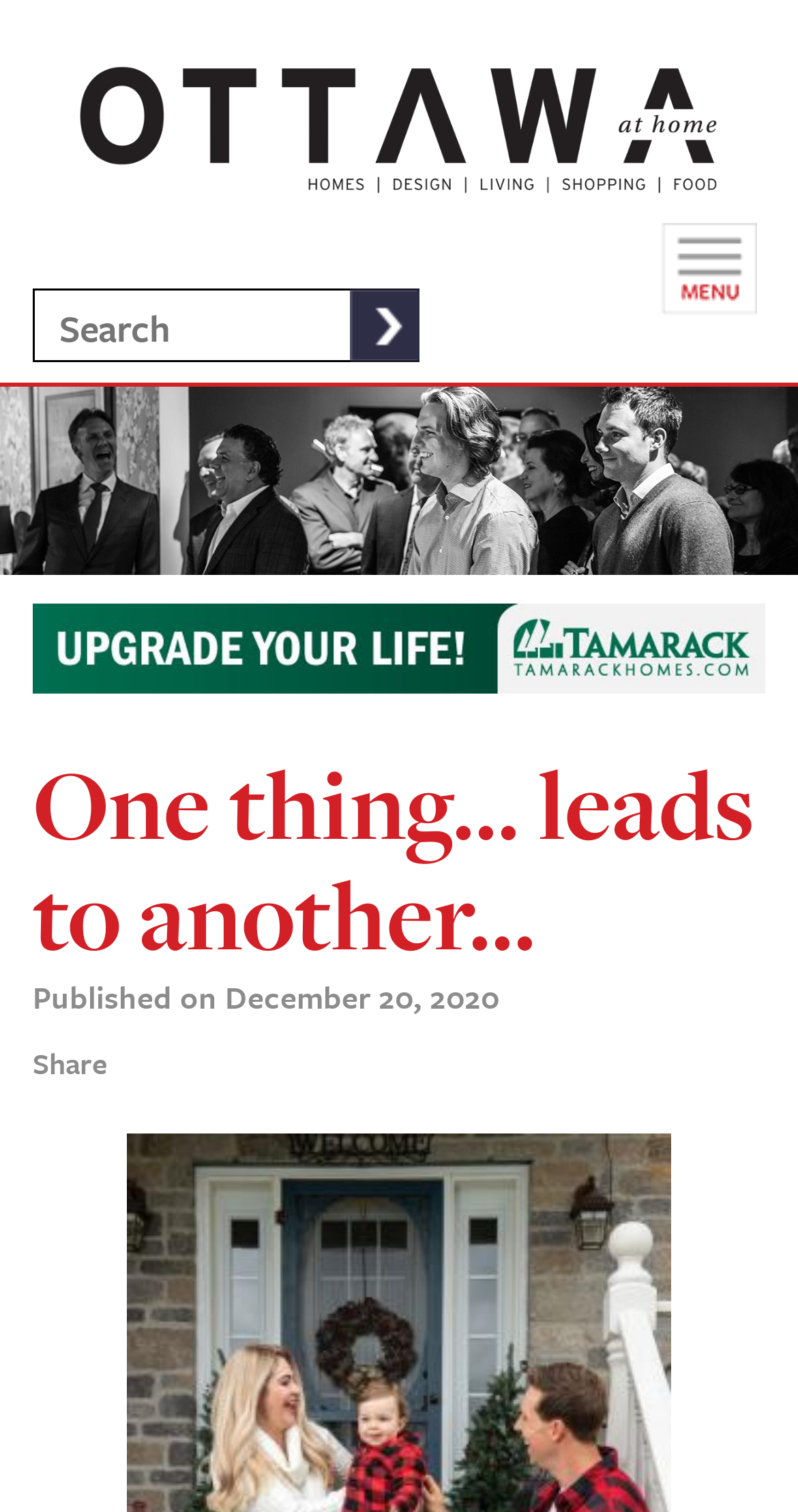Provide a short, one-word or phrase answer to the question below:
What is the purpose of the textbox?

Search